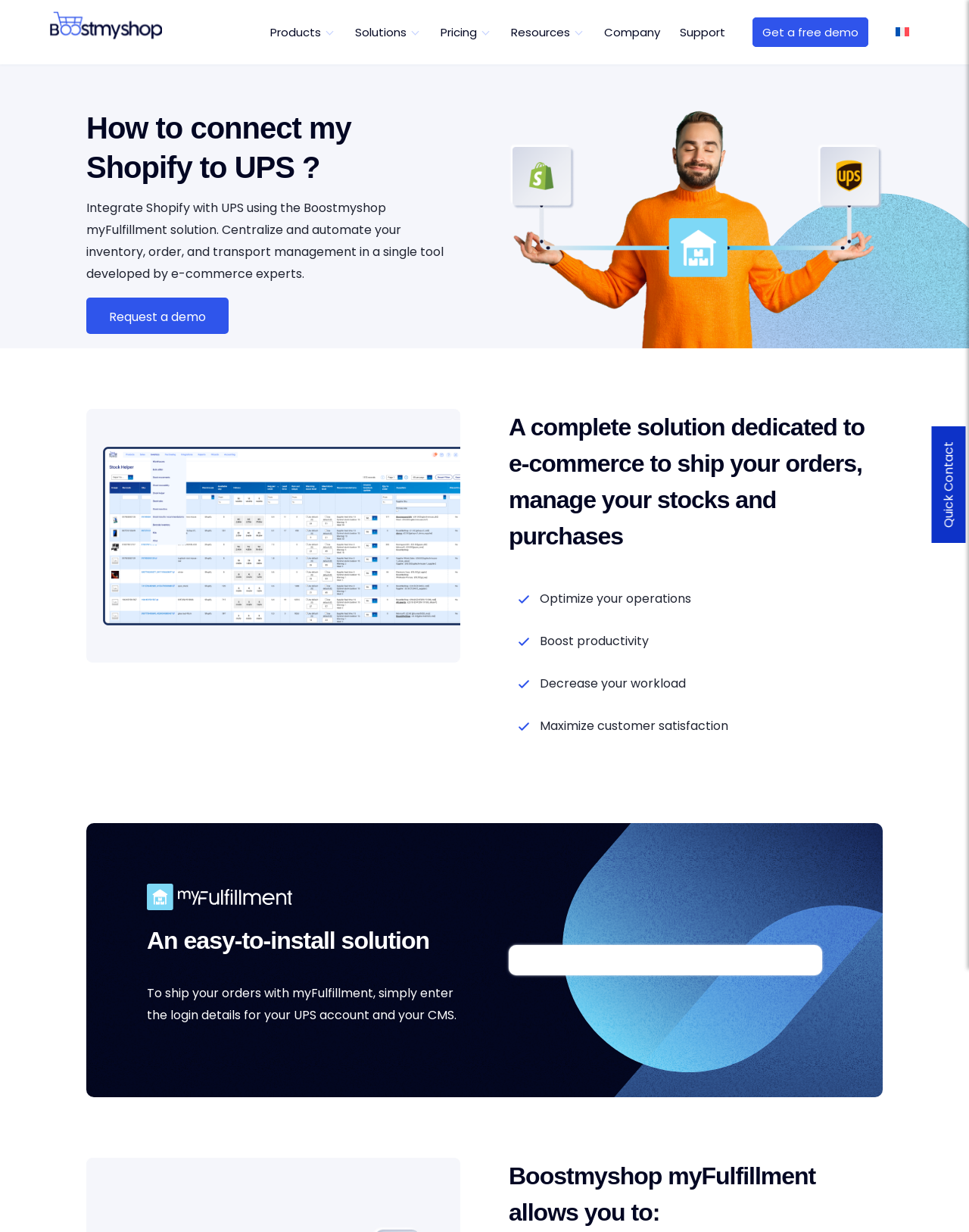Please identify the bounding box coordinates for the region that you need to click to follow this instruction: "Switch to French".

[0.914, 0.0, 0.948, 0.052]